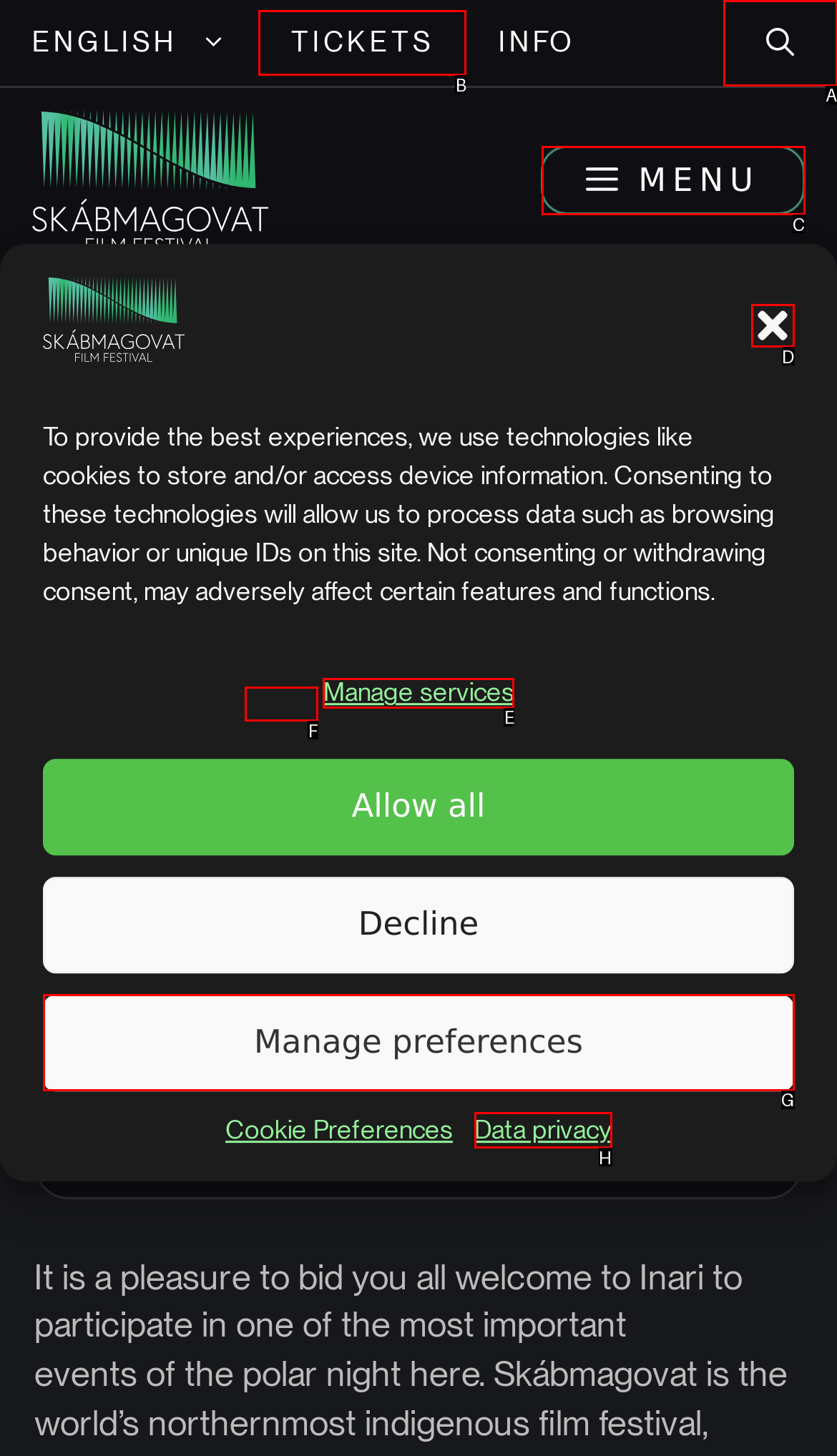Identify the correct letter of the UI element to click for this task: Go to TICKETS page
Respond with the letter from the listed options.

B